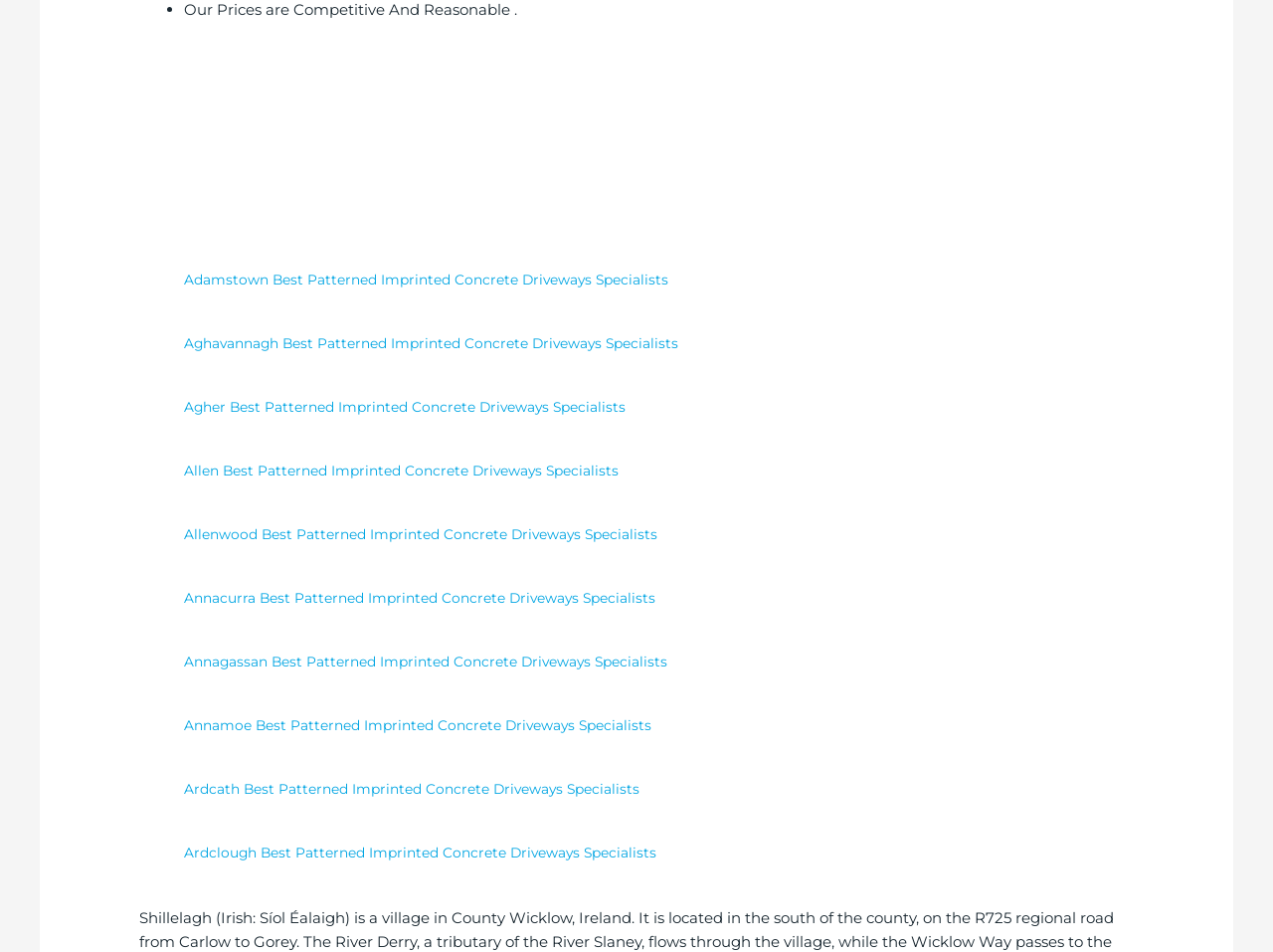Please specify the bounding box coordinates of the clickable region to carry out the following instruction: "view Aghavannagh Best Patterned Imprinted Concrete Driveways Specialists". The coordinates should be four float numbers between 0 and 1, in the format [left, top, right, bottom].

[0.145, 0.35, 0.563, 0.37]